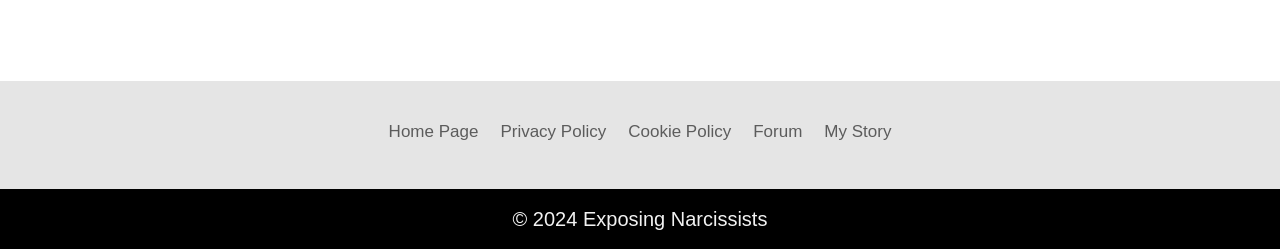Could you please study the image and provide a detailed answer to the question:
What symbol is used to represent the copyright?

The symbol used to represent the copyright can be found at the bottom of the webpage, next to the year 2024. The symbol '©' is the standard symbol used to represent copyright.